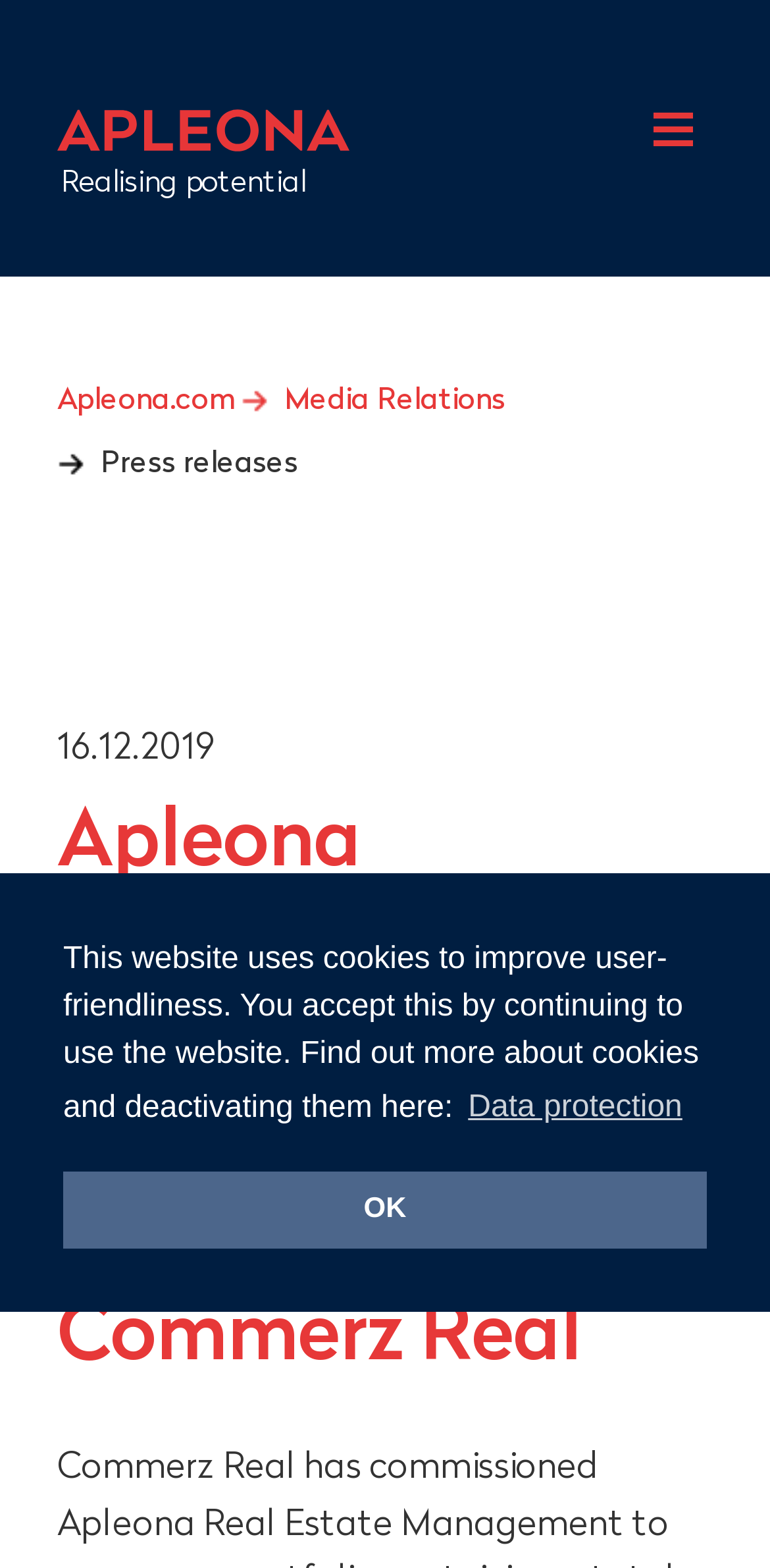How many properties are managed by Apleona?
Based on the image, provide your answer in one word or phrase.

21